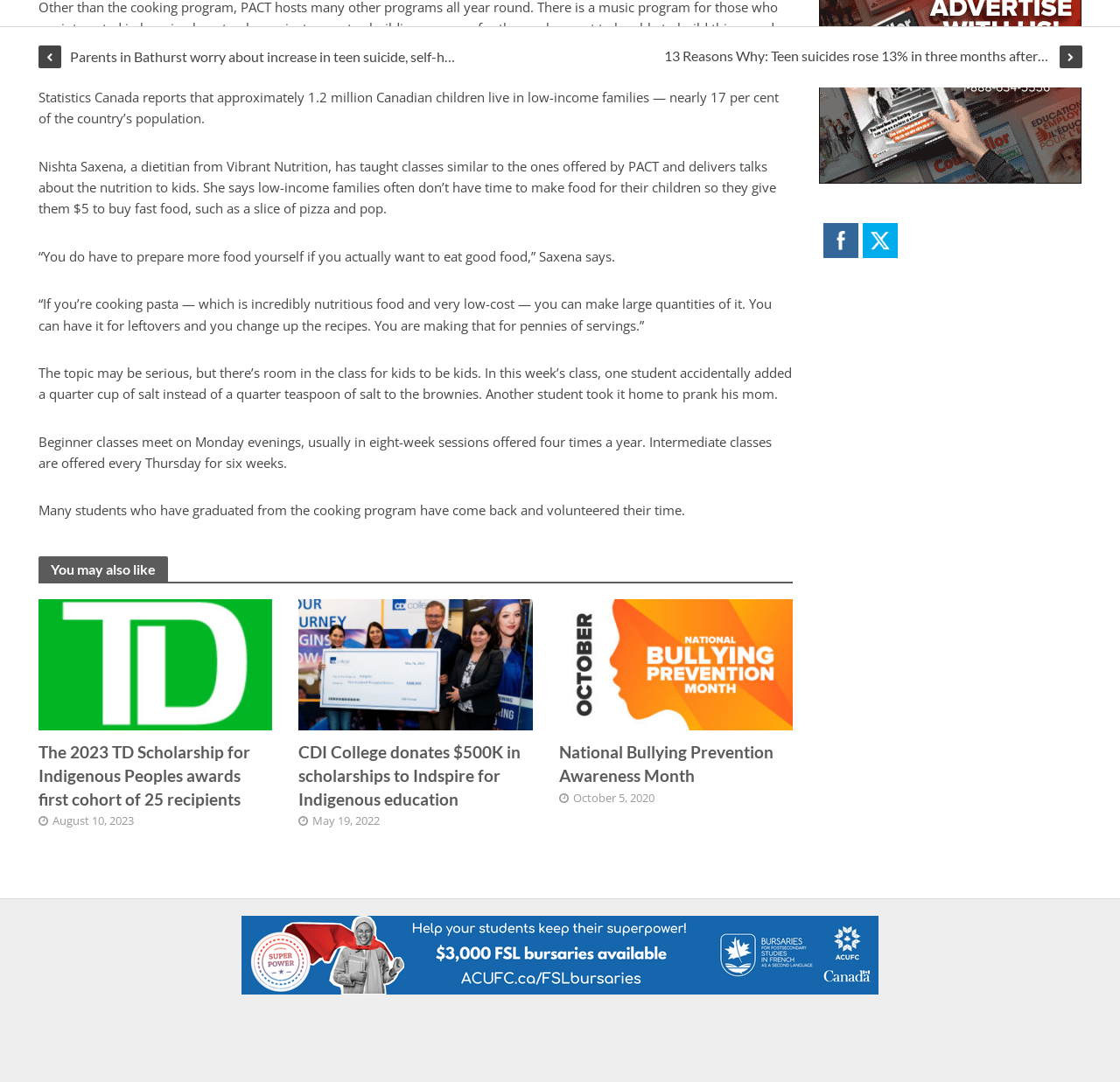How many articles are in the 'You may also like' section?
Please provide a comprehensive answer based on the visual information in the image.

I counted the number of article elements under the 'You may also like' heading, which are [250], [251], and [252]. Each of these elements contains a link and a heading, indicating that they are separate articles.